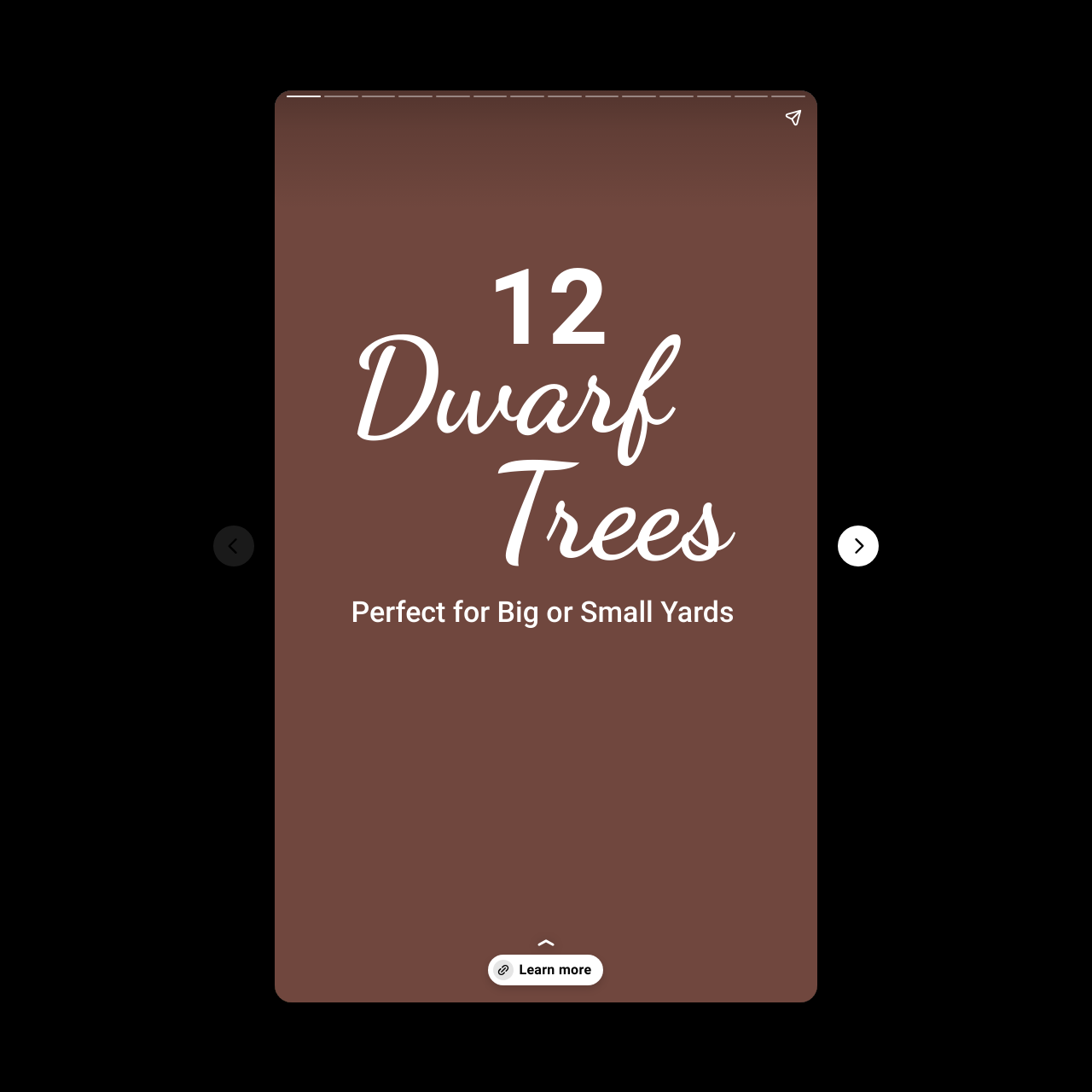Is the 'Previous page' button enabled?
From the screenshot, supply a one-word or short-phrase answer.

No